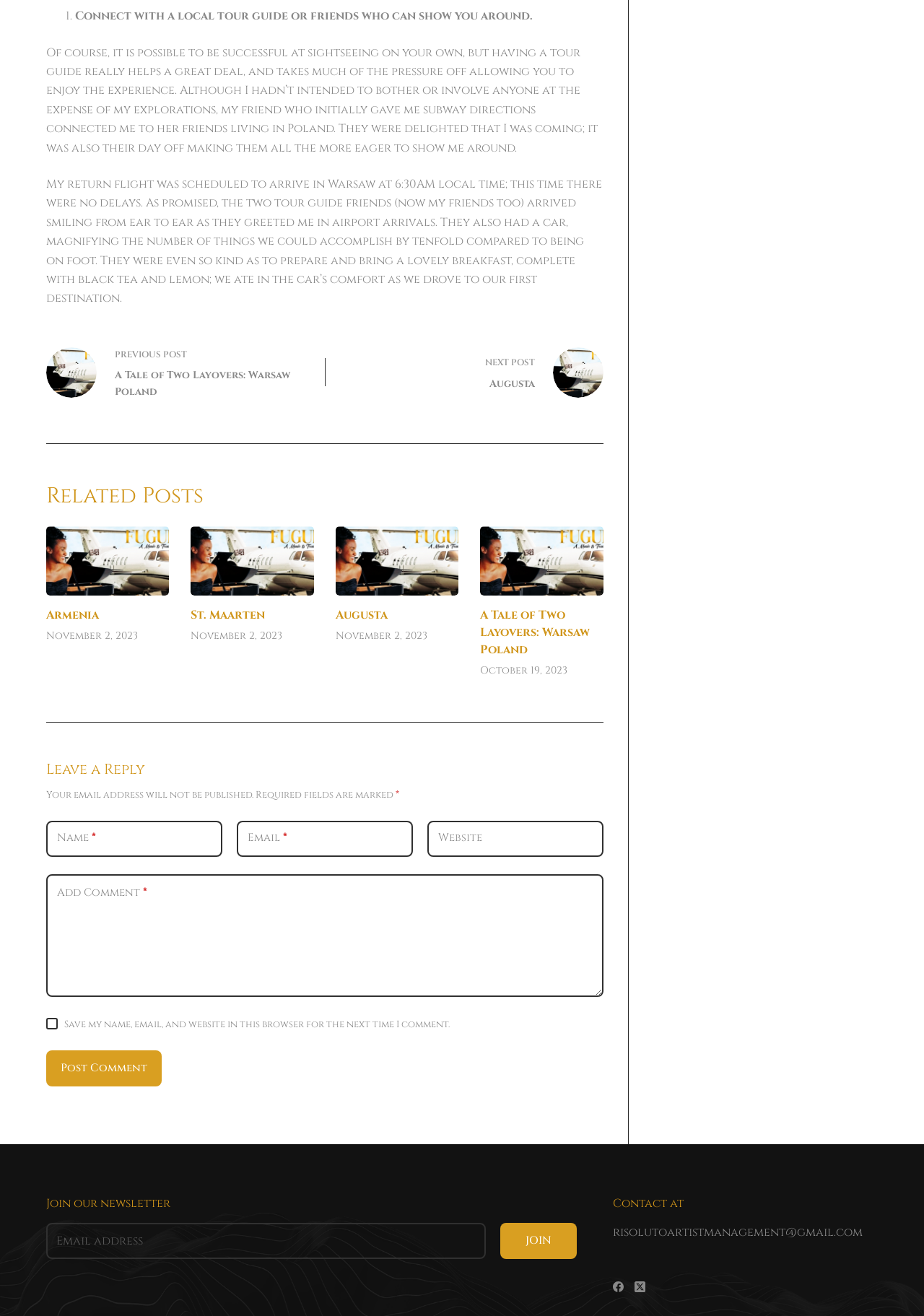Specify the bounding box coordinates for the region that must be clicked to perform the given instruction: "Select English language".

None